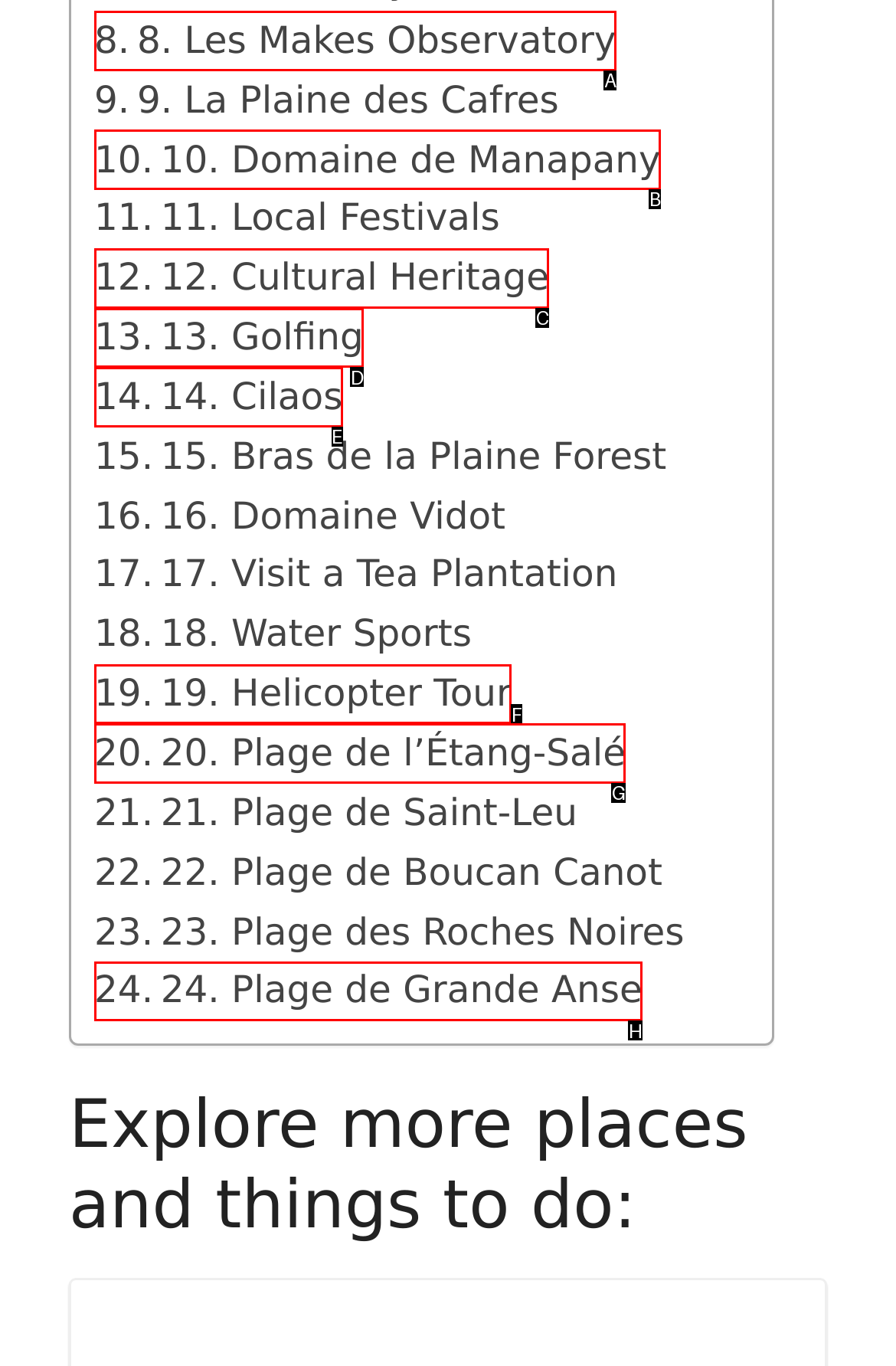Match the following description to the correct HTML element: 14. Cilaos Indicate your choice by providing the letter.

E